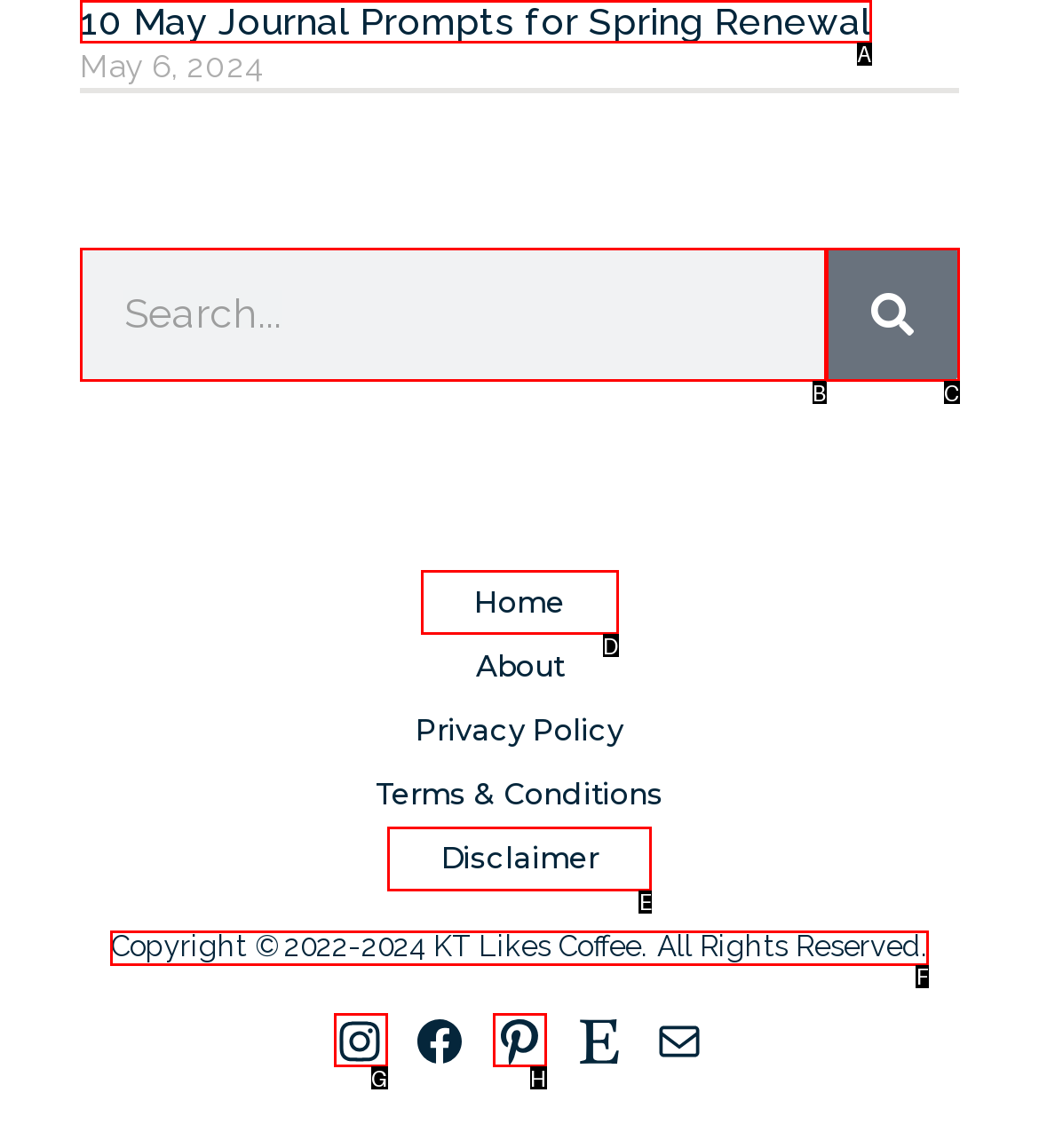Point out the correct UI element to click to carry out this instruction: Check the copyright information
Answer with the letter of the chosen option from the provided choices directly.

F